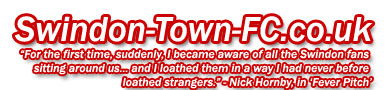Provide a comprehensive description of the image.

The image features a banner from the Swindon Town FC website, prominently displaying the club's name in bold red letters against a white background. Accompanying the name is a quote from Nick Hornby’s book "Fever Pitch," which reflects the intense emotions often felt by football fans. The quote reads: “For the first time, suddenly, I became aware of all the Swindon fans sitting around us... and I loathed them in a way I had never before loathed strangers.” This captures the complex and passionate feelings associated with being a member of the football community, emphasizing both camaraderie and rivalry. The design is eye-catching, ideal for engaging visitors to the site and highlighting the club's rich cultural insights.